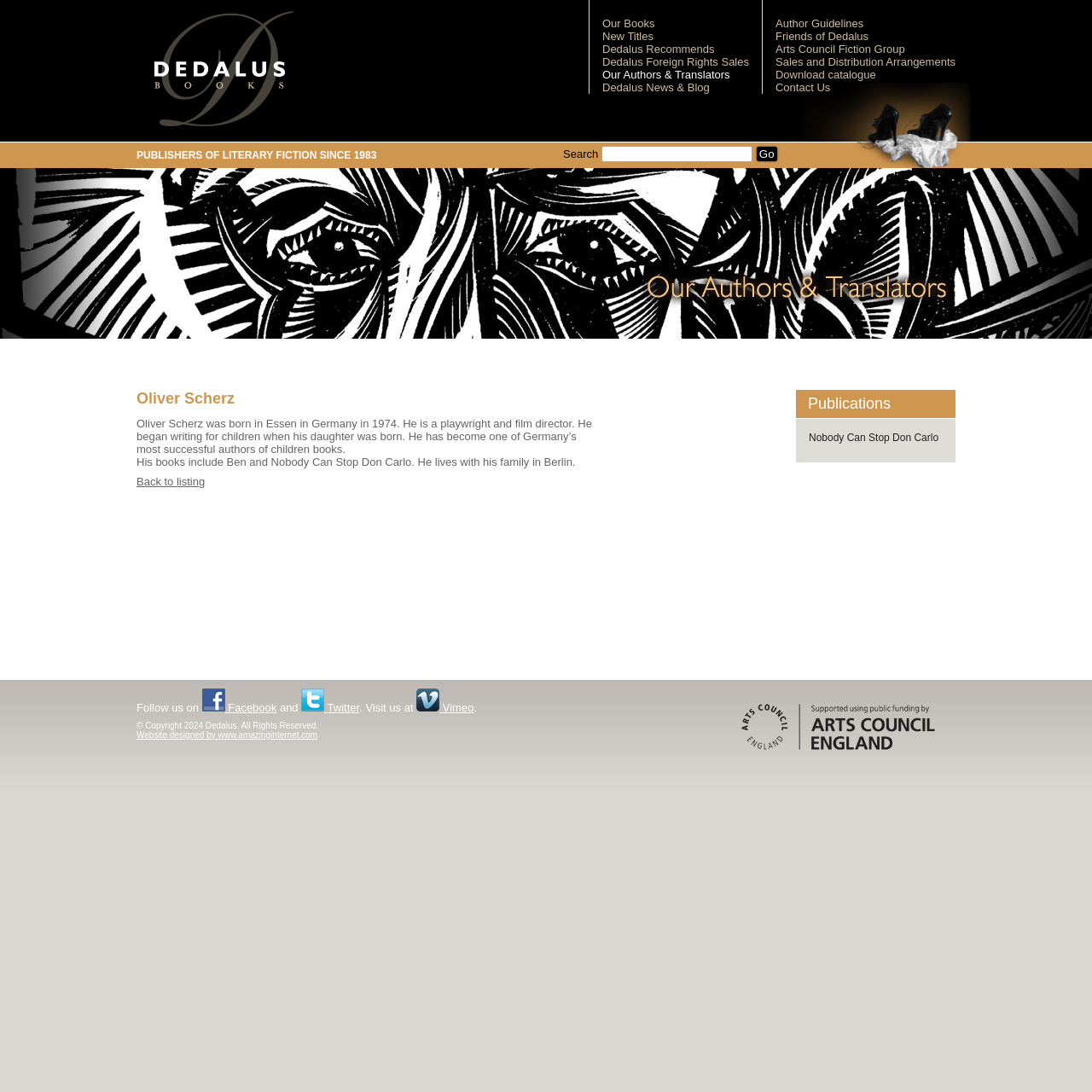Answer the following in one word or a short phrase: 
What is Oliver Scherz's profession?

Playwright and film director